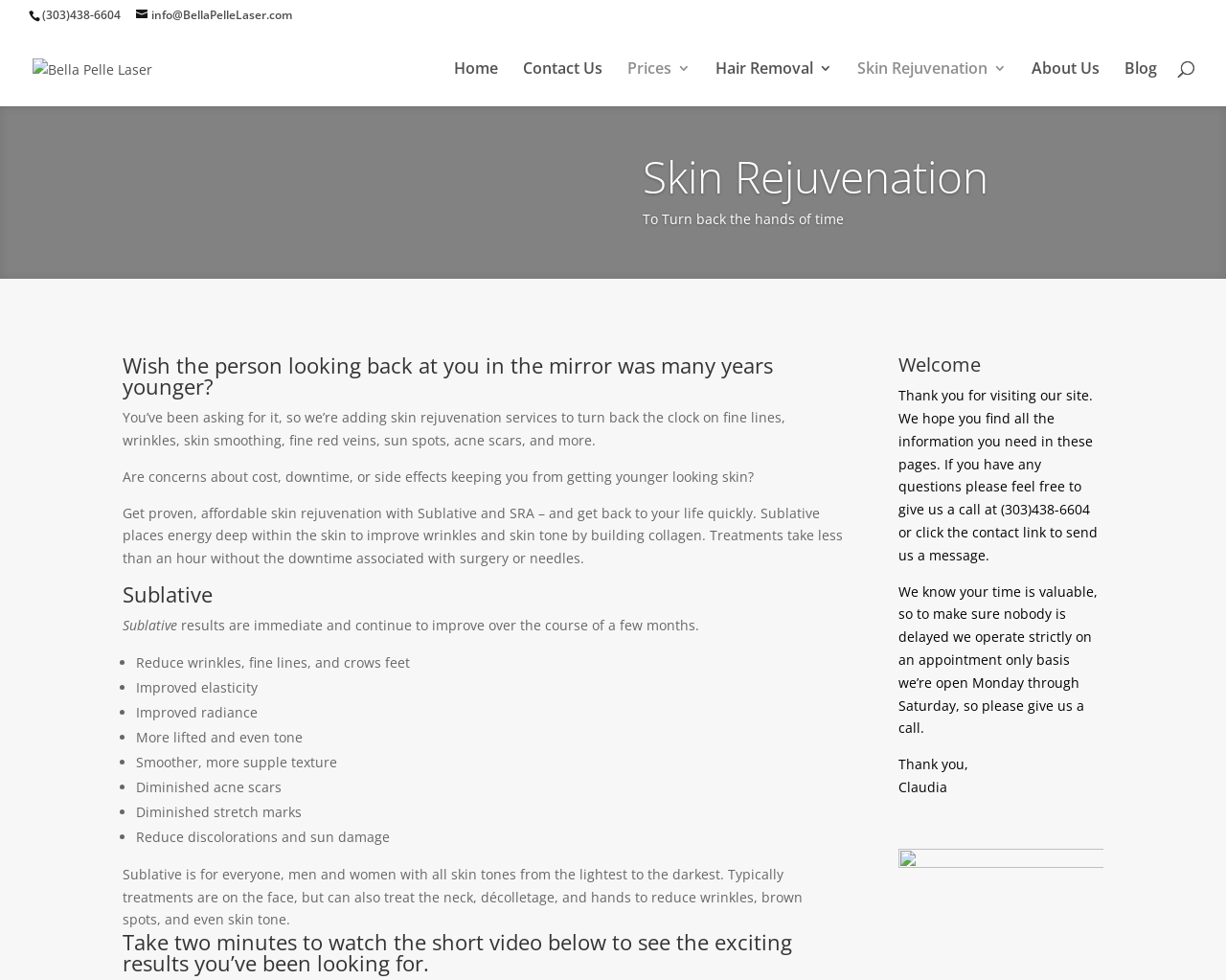Explain the features and main sections of the webpage comprehensively.

This webpage is about skin rejuvenation services offered by Bella Pelle Laser. At the top, there is a header section with the company's logo, phone number, and email address. Below the header, there is a navigation menu with links to different pages, including Home, Contact Us, Prices, Hair Removal, Skin Rejuvenation, About Us, and Blog.

The main content of the page is divided into two sections. The left section has a search box at the top, followed by a table layout with a heading "Skin Rejuvenation" and several paragraphs of text. The text describes the skin rejuvenation services offered, including the ability to turn back the clock on fine lines, wrinkles, skin smoothing, fine red veins, acne, and more. It also mentions the use of Sublative and SRA treatments, which can improve wrinkles and skin tone by building collagen.

Below the text, there is a list of benefits of the Sublative treatment, including reducing wrinkles, fine lines, and crows feet, improving elasticity, radiance, and skin tone, and diminishing acne scars and stretch marks.

The right section of the page has a heading "Welcome" and a message thanking visitors for visiting the site. It also provides contact information, including a phone number and a link to send a message. Additionally, it mentions the company's appointment-only policy and operating hours.

Throughout the page, there are no images except for the company logo at the top. The layout is clean and easy to navigate, with clear headings and concise text.